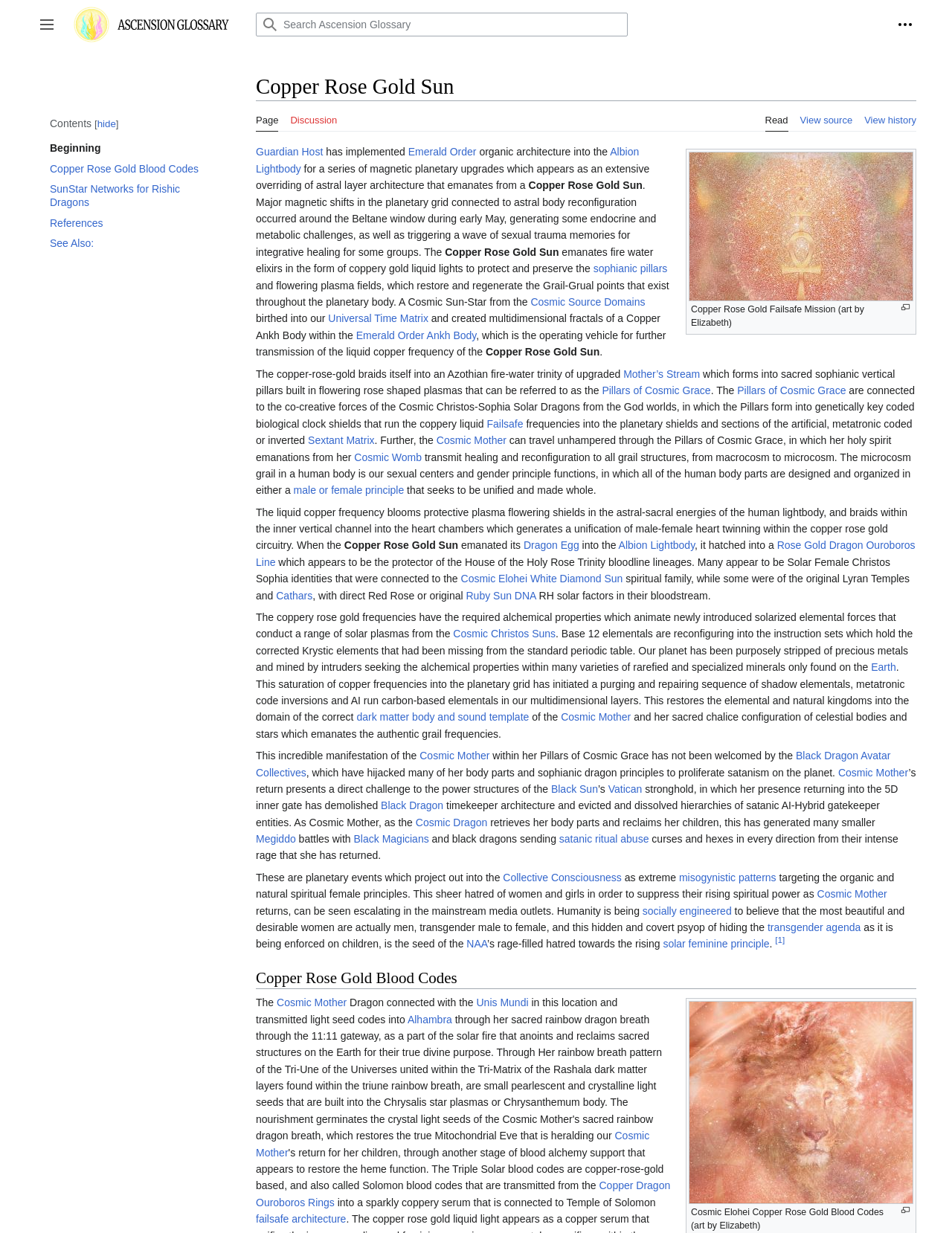What is the purpose of the Pillars of Cosmic Grace?
Look at the image and provide a short answer using one word or a phrase.

To transmit healing and reconfiguration